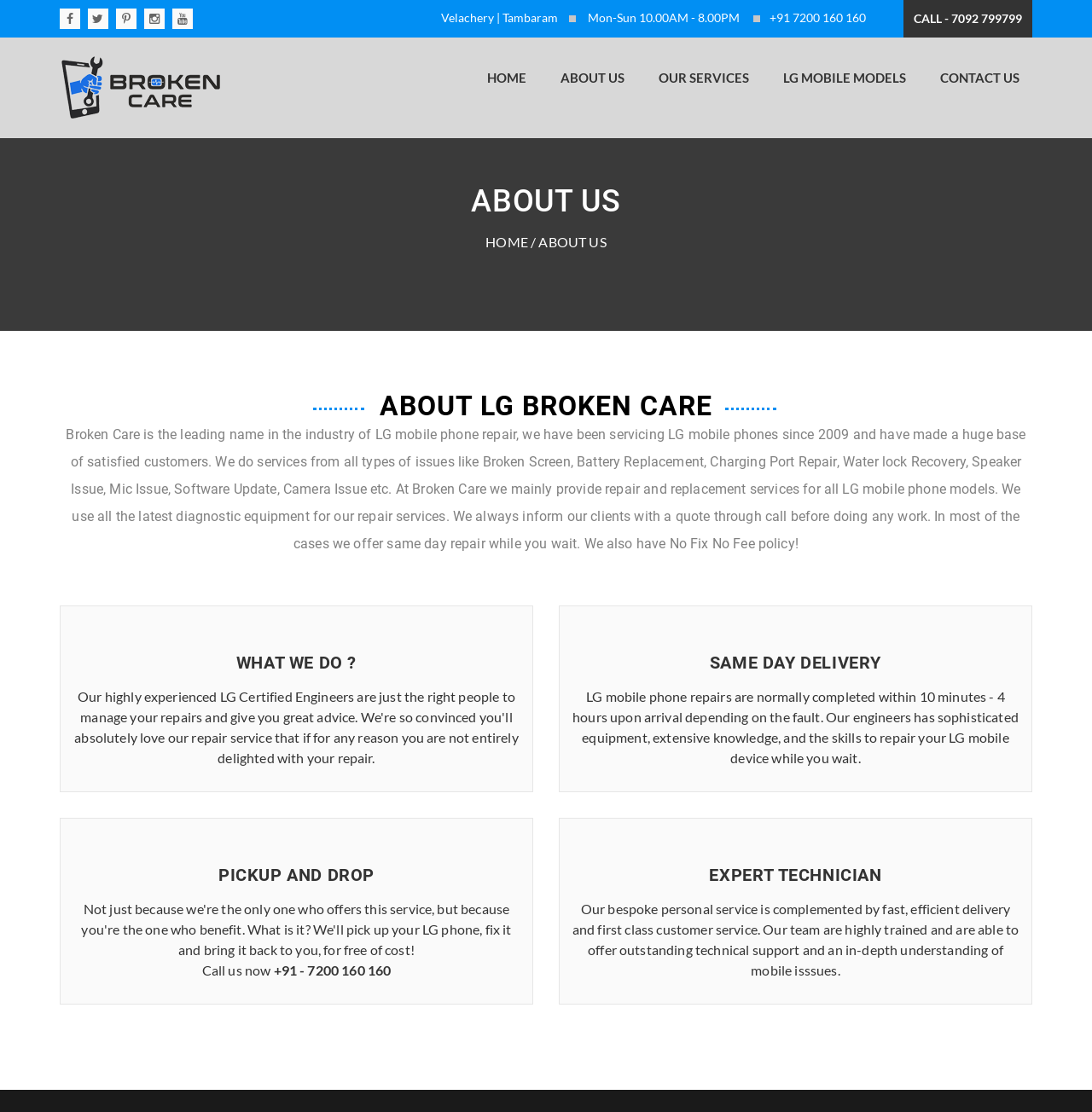Pinpoint the bounding box coordinates of the element you need to click to execute the following instruction: "Learn about OUR SERVICES". The bounding box should be represented by four float numbers between 0 and 1, in the format [left, top, right, bottom].

[0.591, 0.051, 0.698, 0.096]